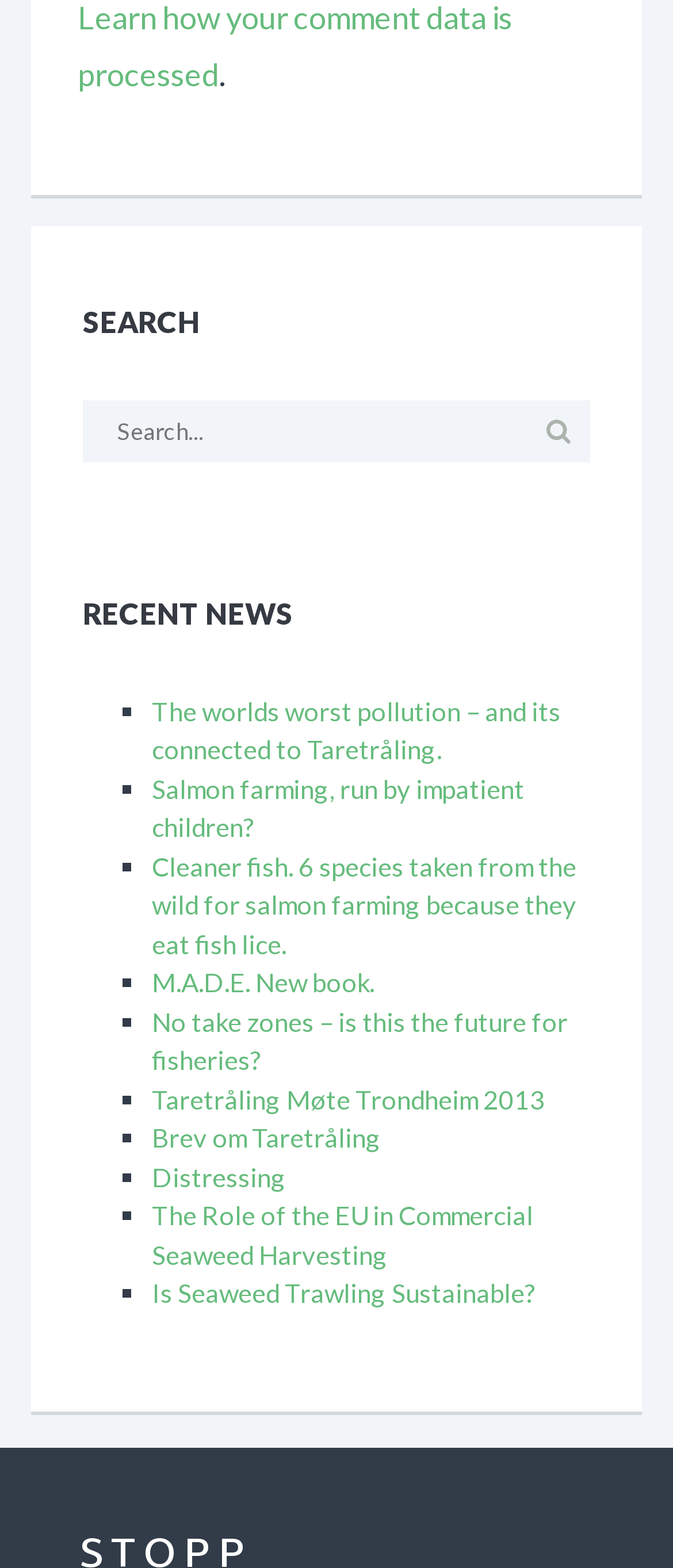Locate the bounding box of the UI element with the following description: "name="s" placeholder="Search..."".

[0.123, 0.255, 0.877, 0.295]